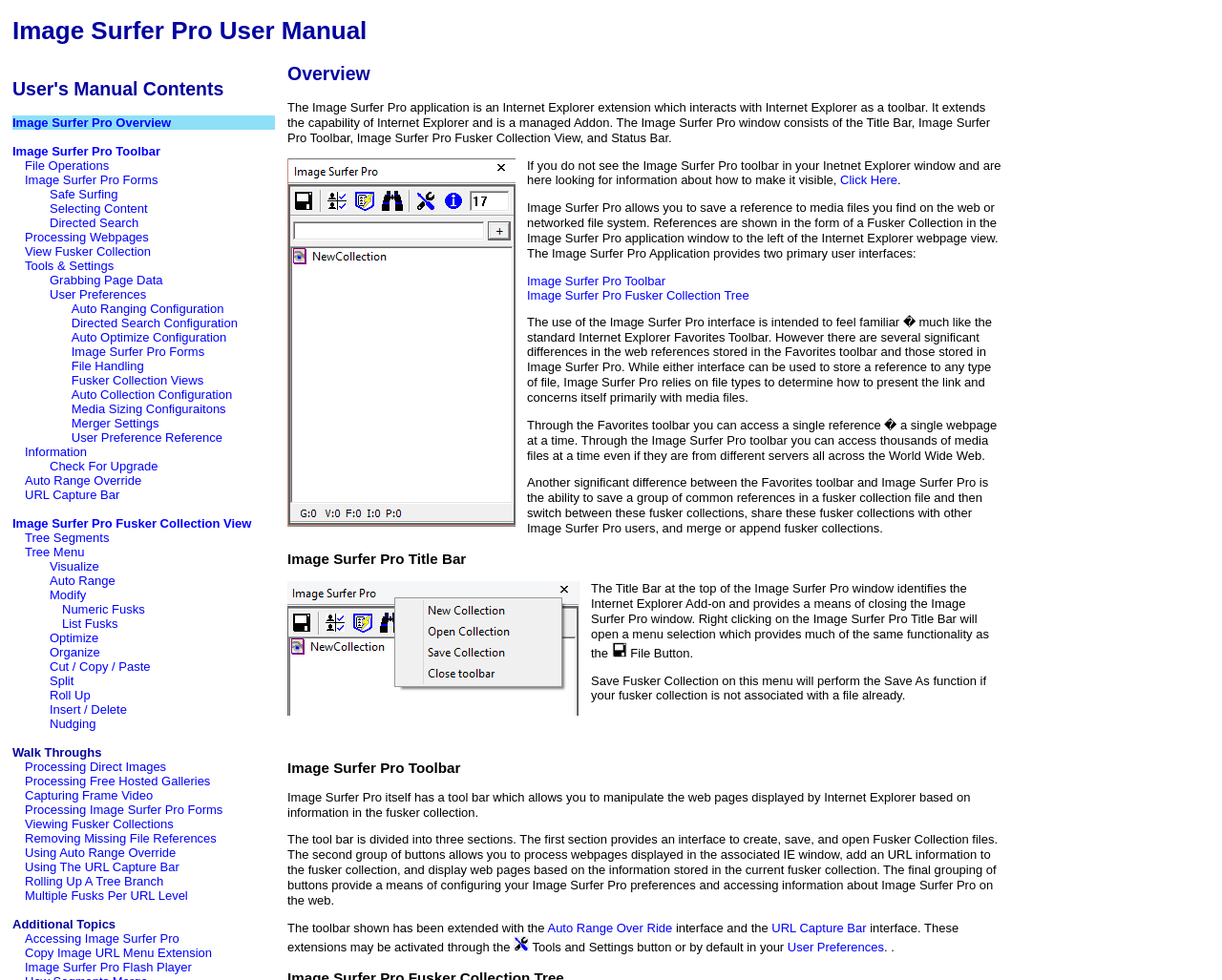What is the purpose of the Title Bar in Image Surfer Pro?
Based on the image, answer the question in a detailed manner.

The webpage states that the Title Bar at the top of the Image Surfer Pro window identifies the Internet Explorer Add-on and provides a means of closing the Image Surfer Pro window, and also provides a menu selection with functionality similar to the File button on the Image Surfer Pro Toolbar.